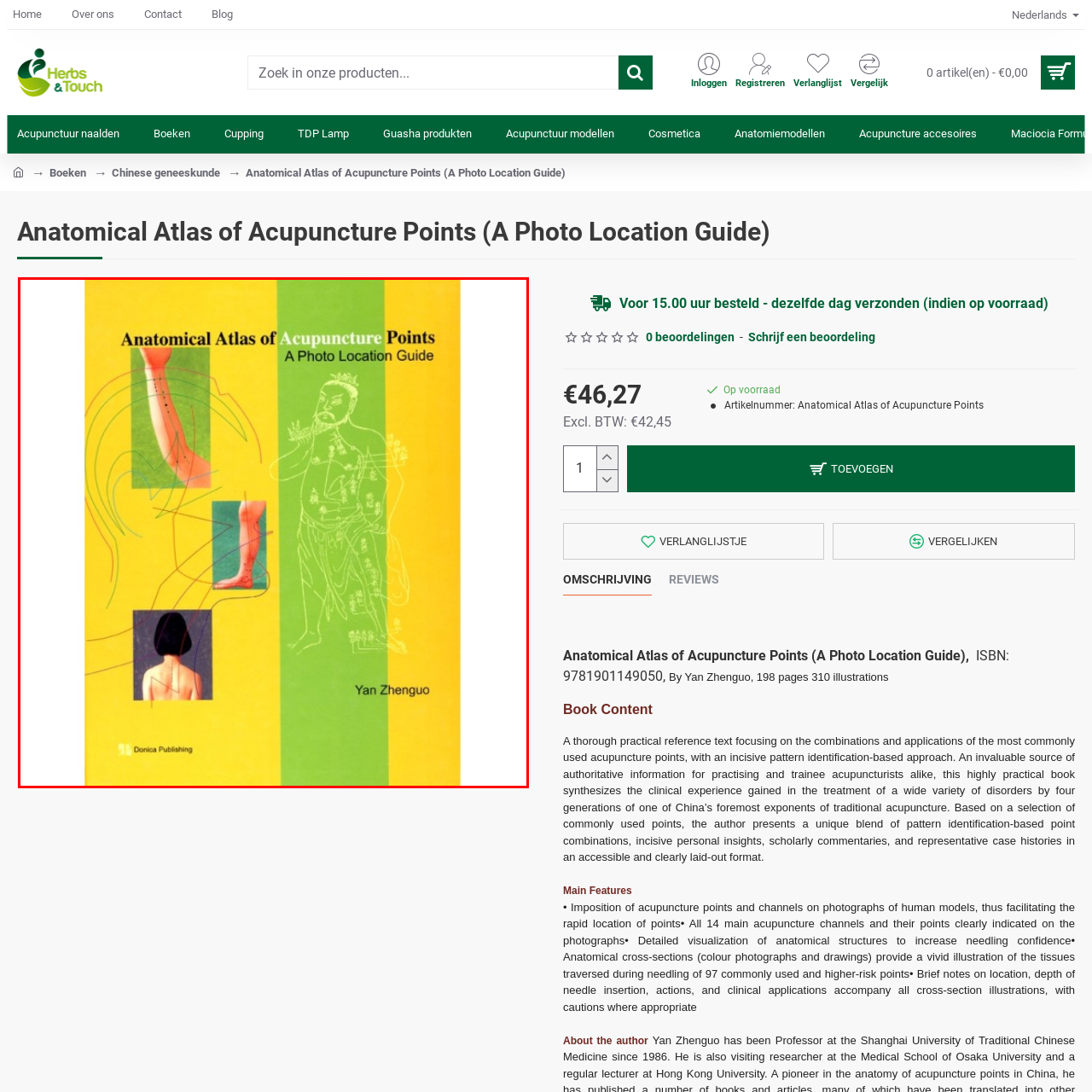Generate an in-depth caption for the image segment highlighted with a red box.

The image displays the cover of the "Anatomical Atlas of Acupuncture Points: A Photo Location Guide," authored by Yan Zhenguo. The vibrant design features a yellow background with illustrations depicting human figures and acupuncture points. The cover includes images of limbs showcasing needle placement, alongside an illustration of a figure gesturing in the traditional acupuncture style. This comprehensive guide aims to serve as a practical reference for both practitioners and trainees in traditional acupuncture, highlighting anatomical structures and facilitating the rapid identification of acupuncture points.